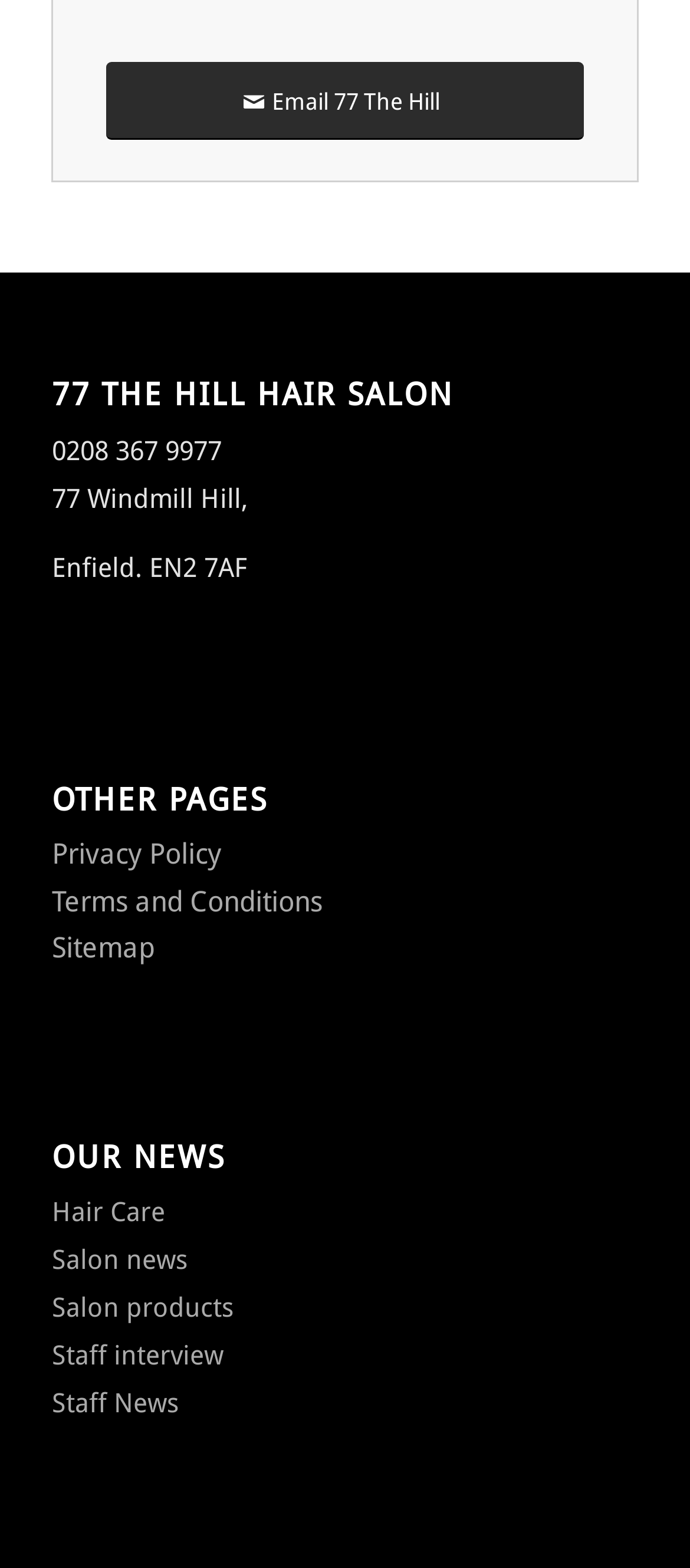Indicate the bounding box coordinates of the clickable region to achieve the following instruction: "View Partners."

None